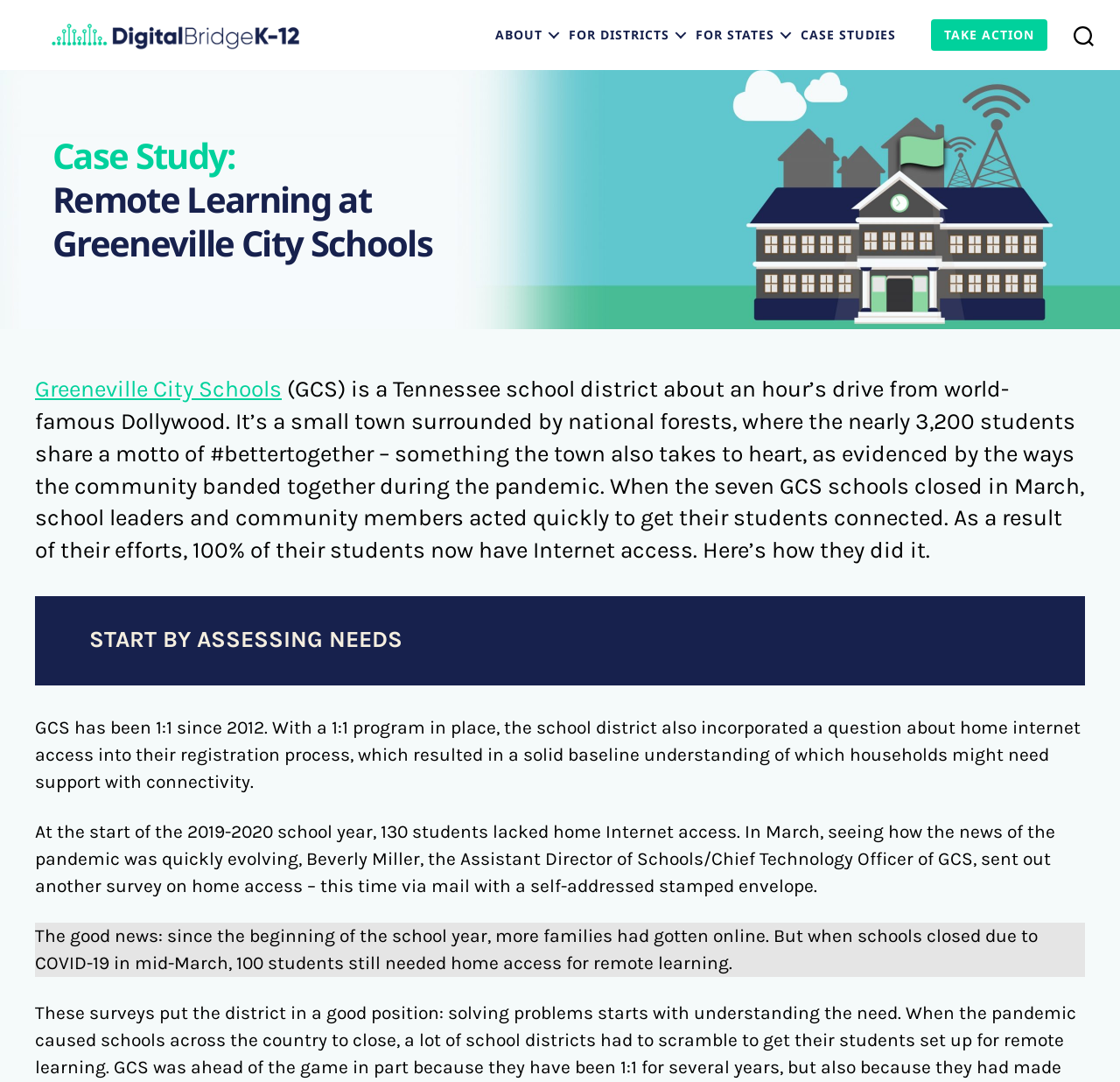Pinpoint the bounding box coordinates of the area that must be clicked to complete this instruction: "Fill out the contact form".

None